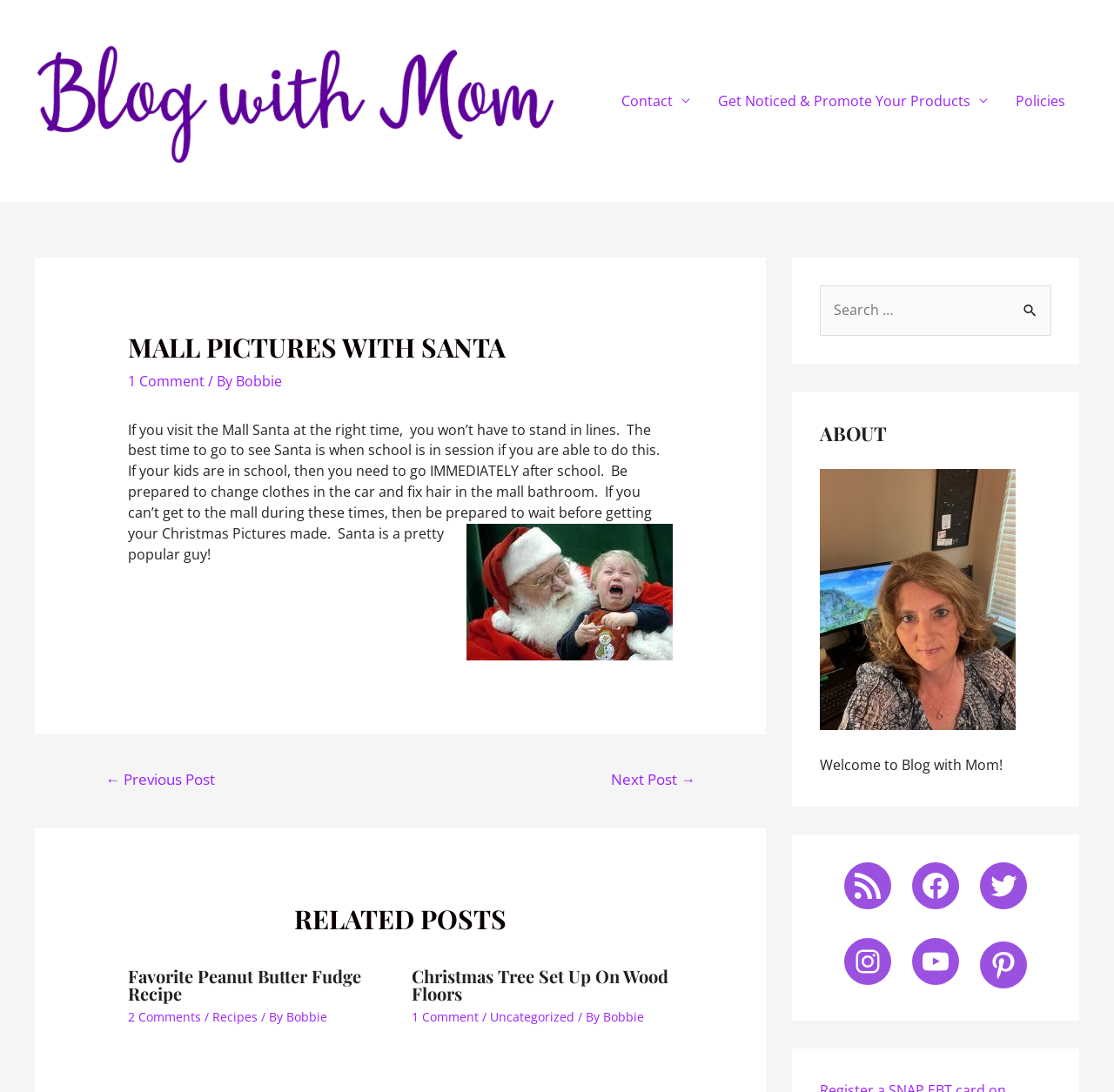What is the best time to visit Santa at the mall?
Using the image as a reference, answer the question with a short word or phrase.

When school is in session